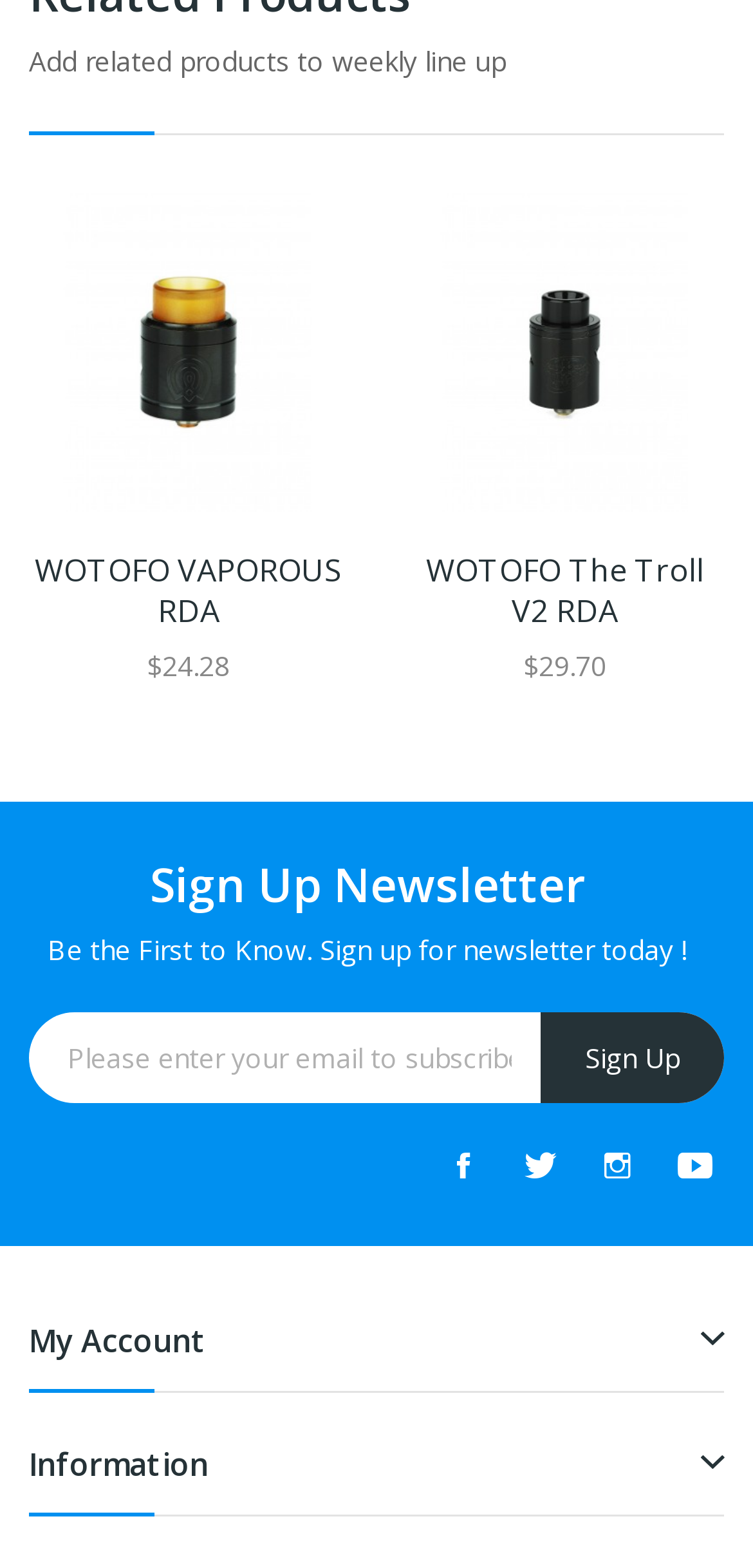Locate the bounding box for the described UI element: "title="Instagram"". Ensure the coordinates are four float numbers between 0 and 1, formatted as [left, top, right, bottom].

[0.782, 0.728, 0.859, 0.758]